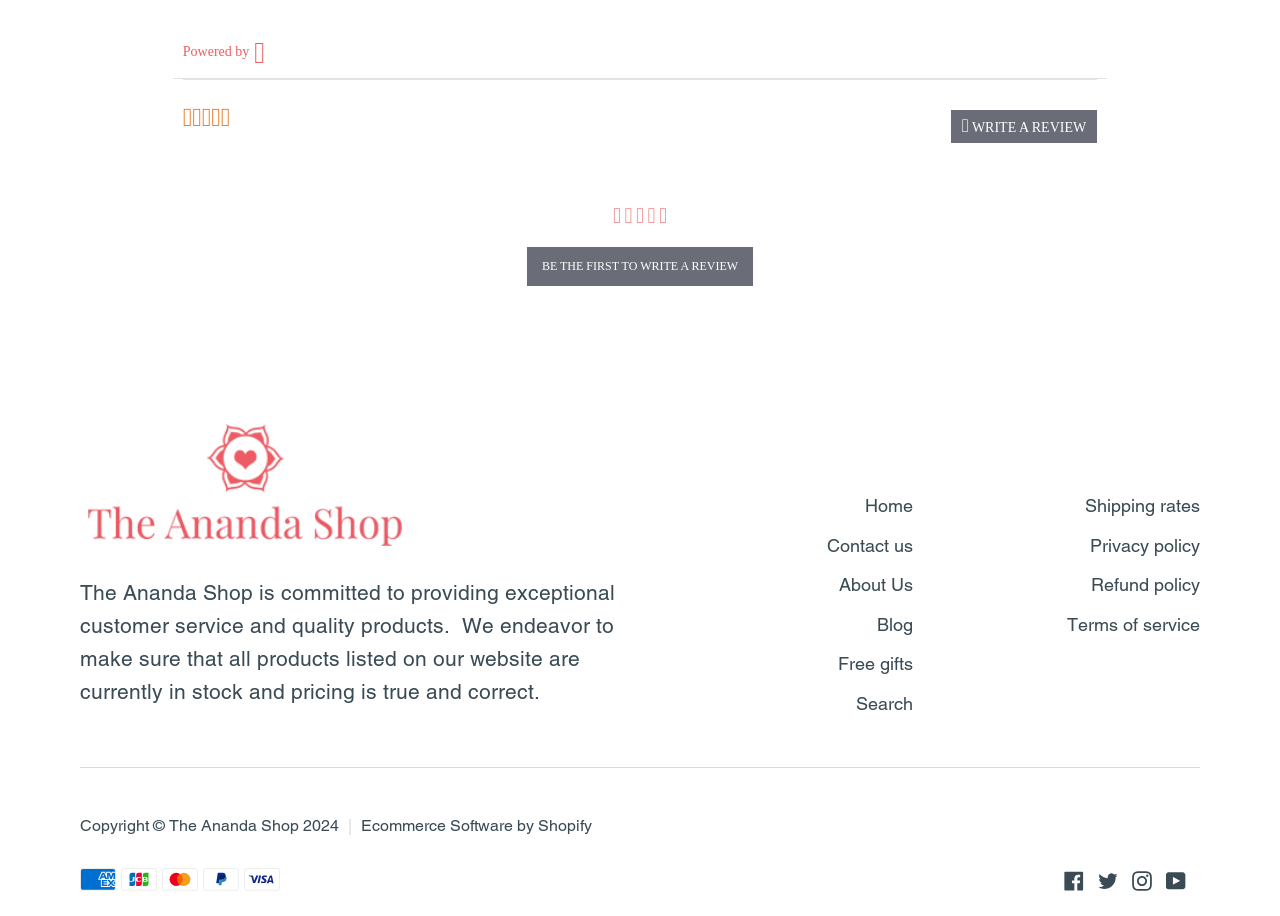Kindly determine the bounding box coordinates of the area that needs to be clicked to fulfill this instruction: "Go to the home page".

[0.675, 0.541, 0.713, 0.568]